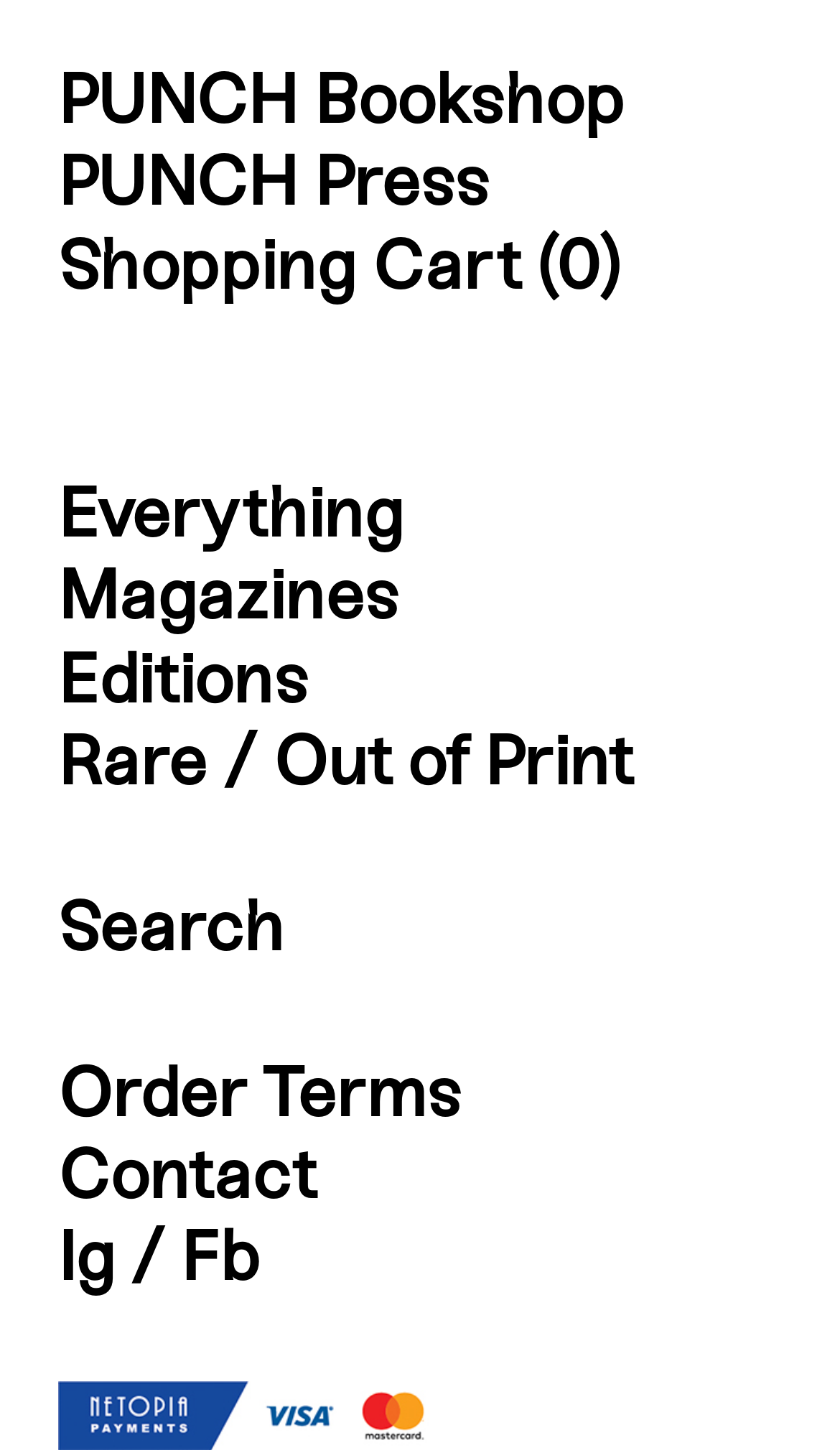Is there a shopping cart icon?
Please give a detailed and elaborate answer to the question.

I saw a 'Shopping Cart (0)' text, which indicates the presence of a shopping cart icon.